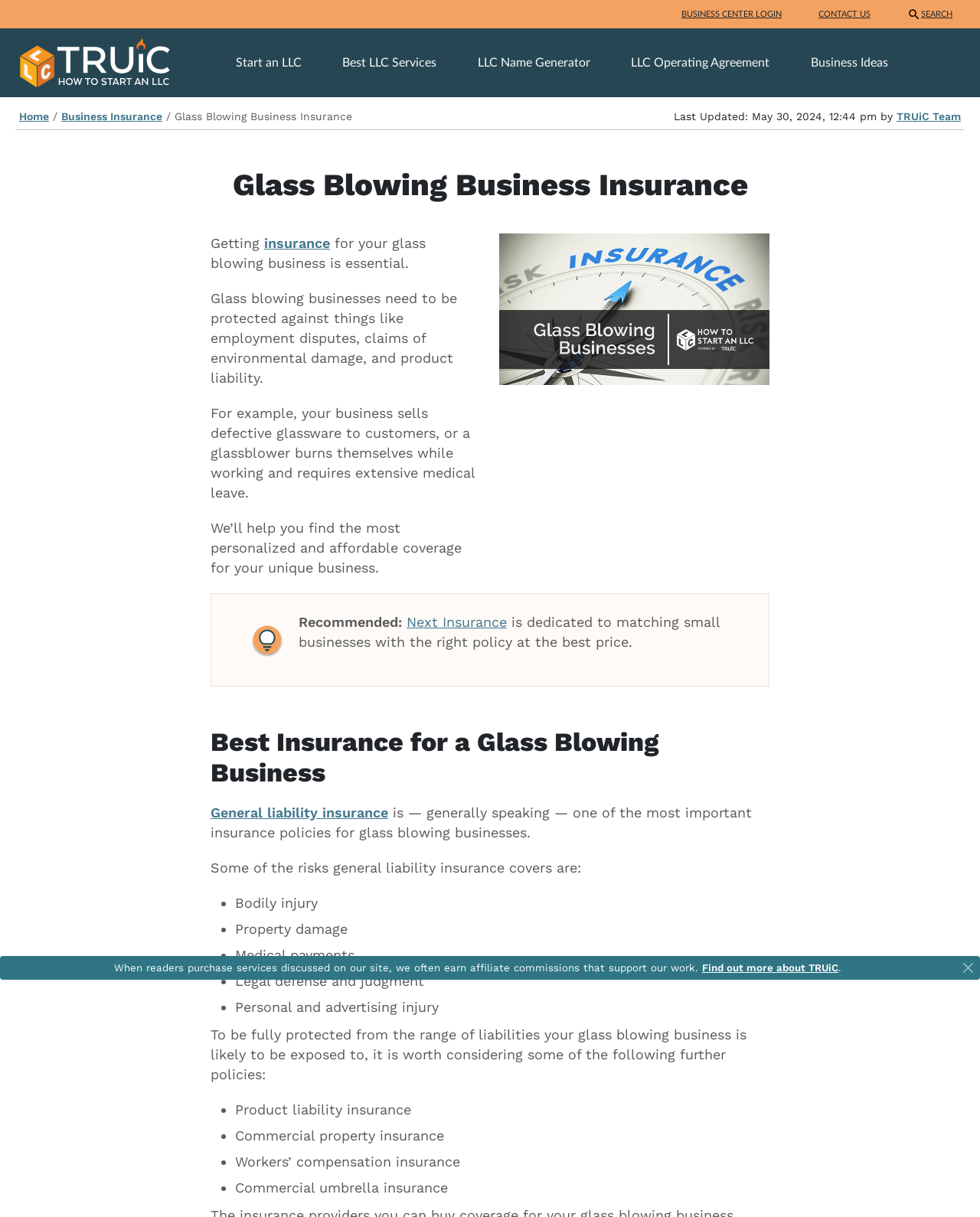Please provide a comprehensive response to the question below by analyzing the image: 
What type of insurance is generally important for glass blowing businesses?

The webpage states that general liability insurance is generally one of the most important insurance policies for glass blowing businesses, as it covers risks such as bodily injury, property damage, medical payments, and legal defense and judgment.